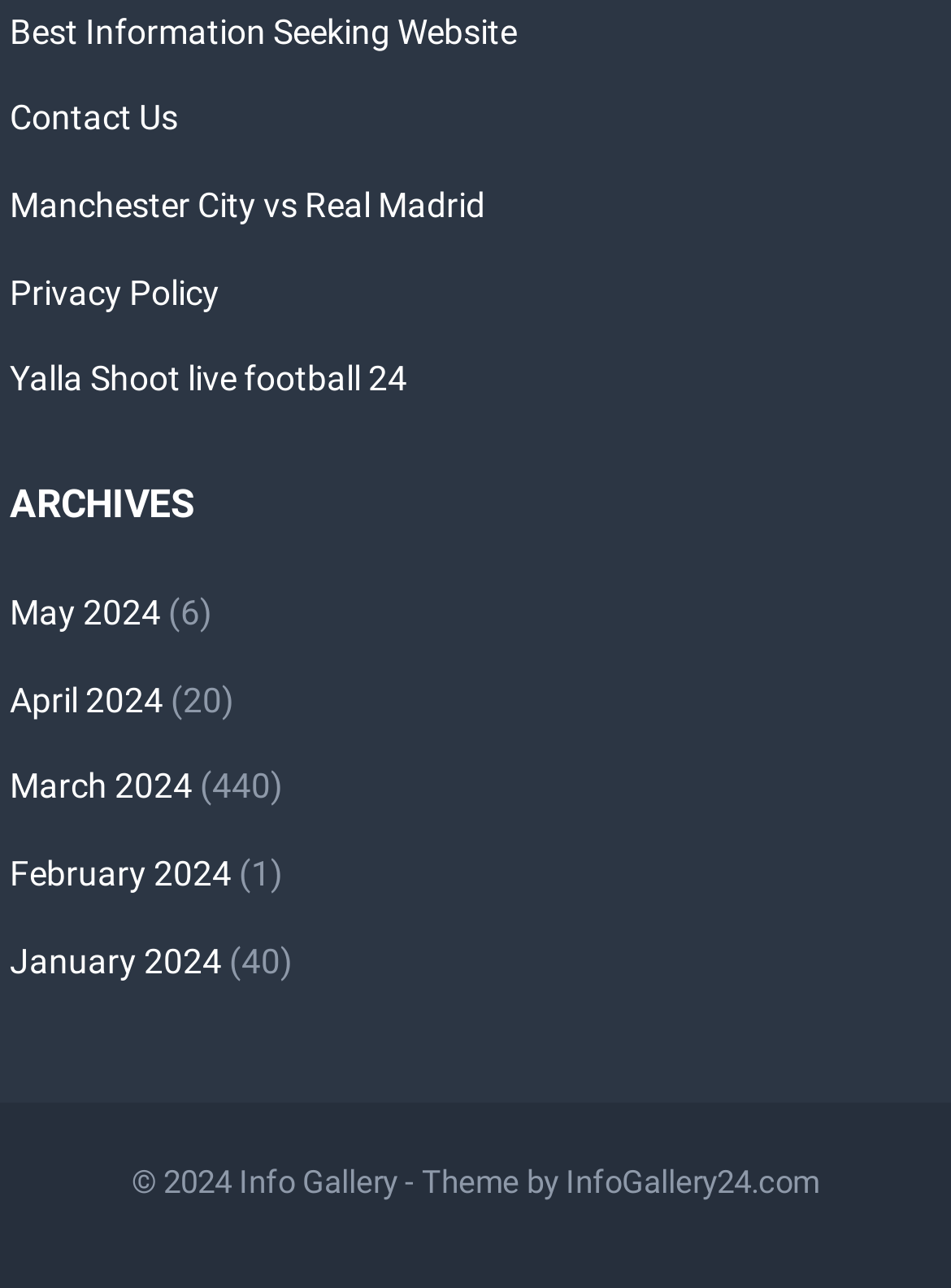Determine the bounding box coordinates for the element that should be clicked to follow this instruction: "Go to Info Gallery". The coordinates should be given as four float numbers between 0 and 1, in the format [left, top, right, bottom].

[0.251, 0.904, 0.418, 0.932]